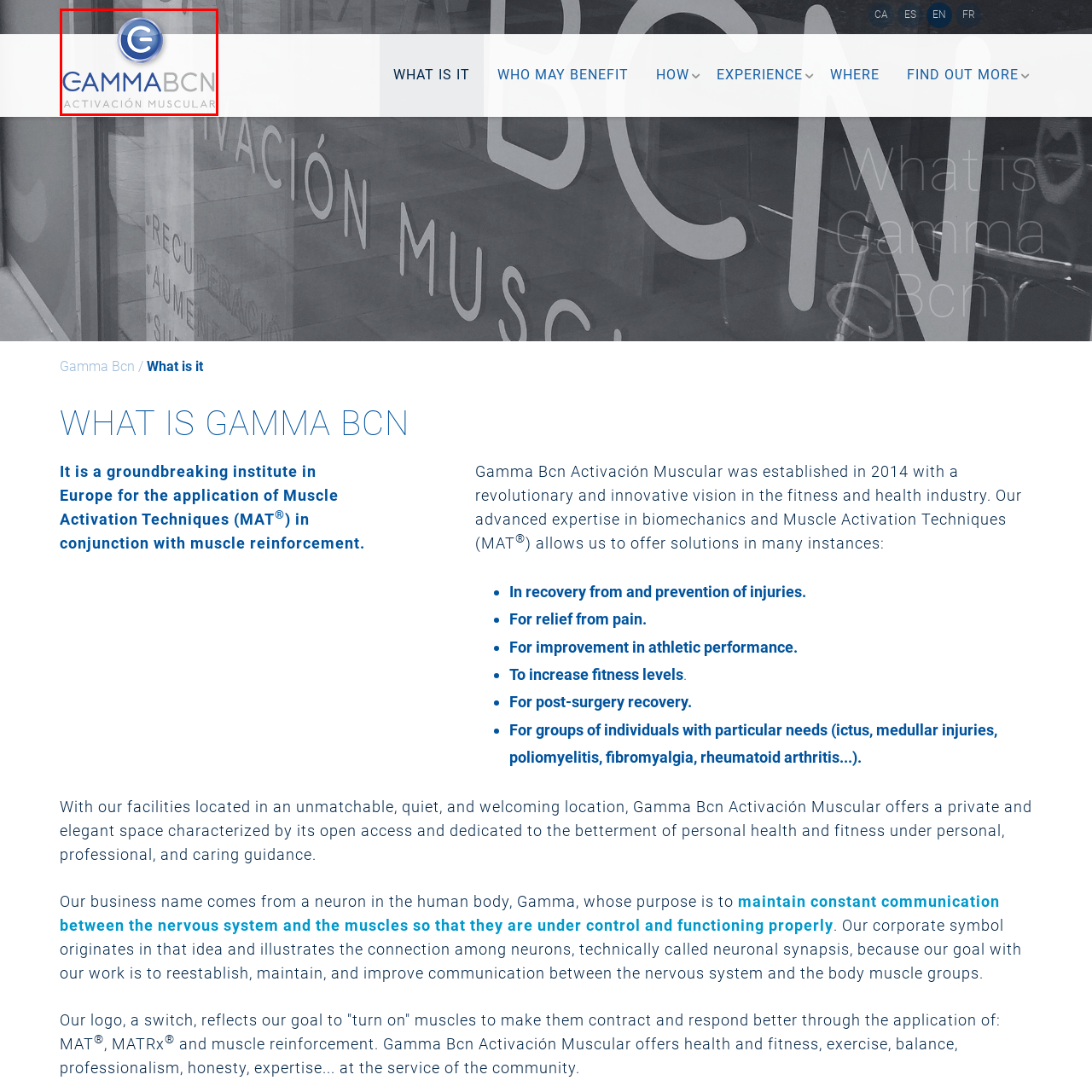Examine the image within the red border, What is the focus of Gamma Bcn Activación Muscular? 
Please provide a one-word or one-phrase answer.

Physical health and fitness